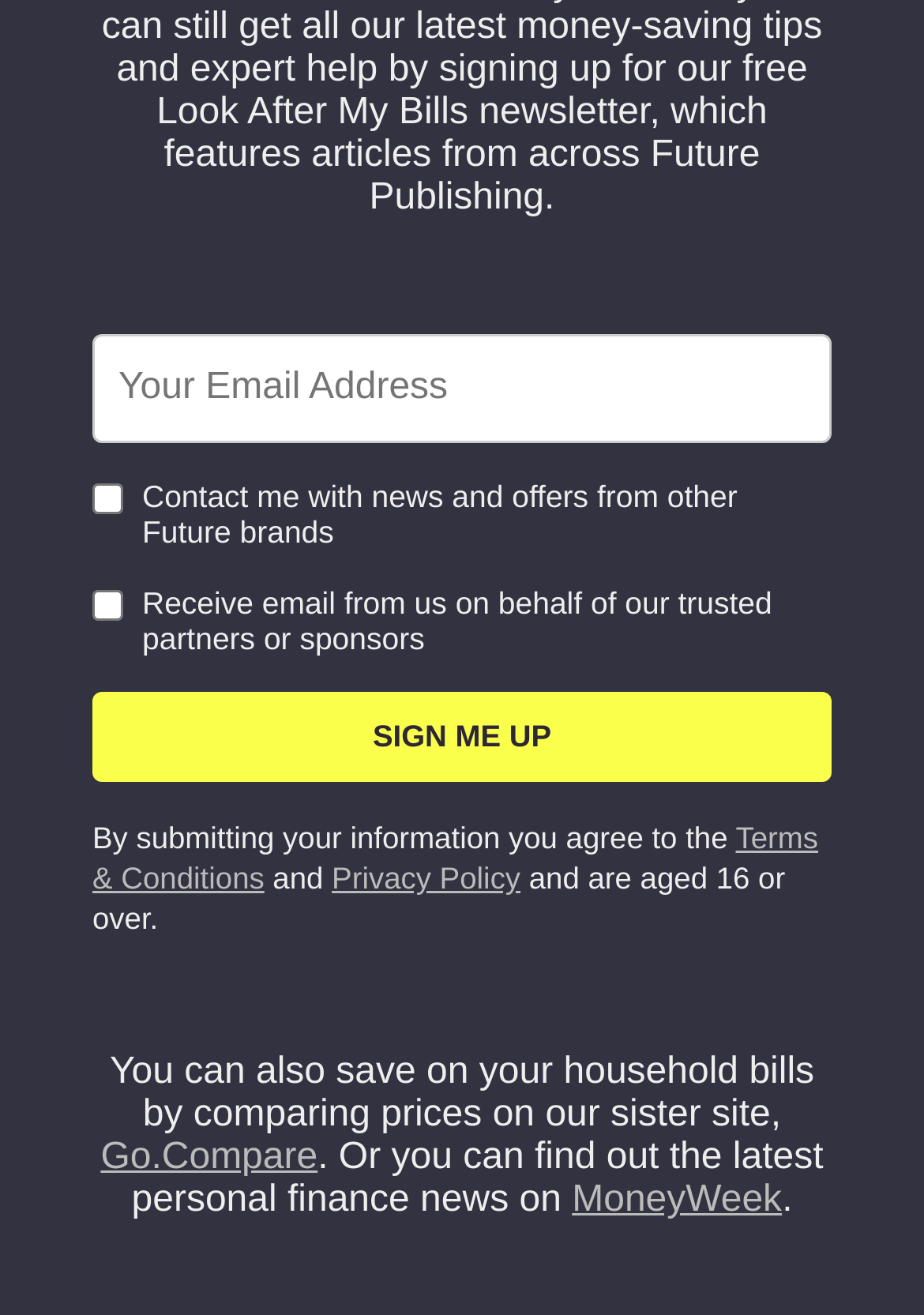Given the description Privacy Policy, predict the bounding box coordinates of the UI element. Ensure the coordinates are in the format (top-left x, top-left y, bottom-right x, bottom-right y) and all values are between 0 and 1.

[0.359, 0.654, 0.563, 0.681]